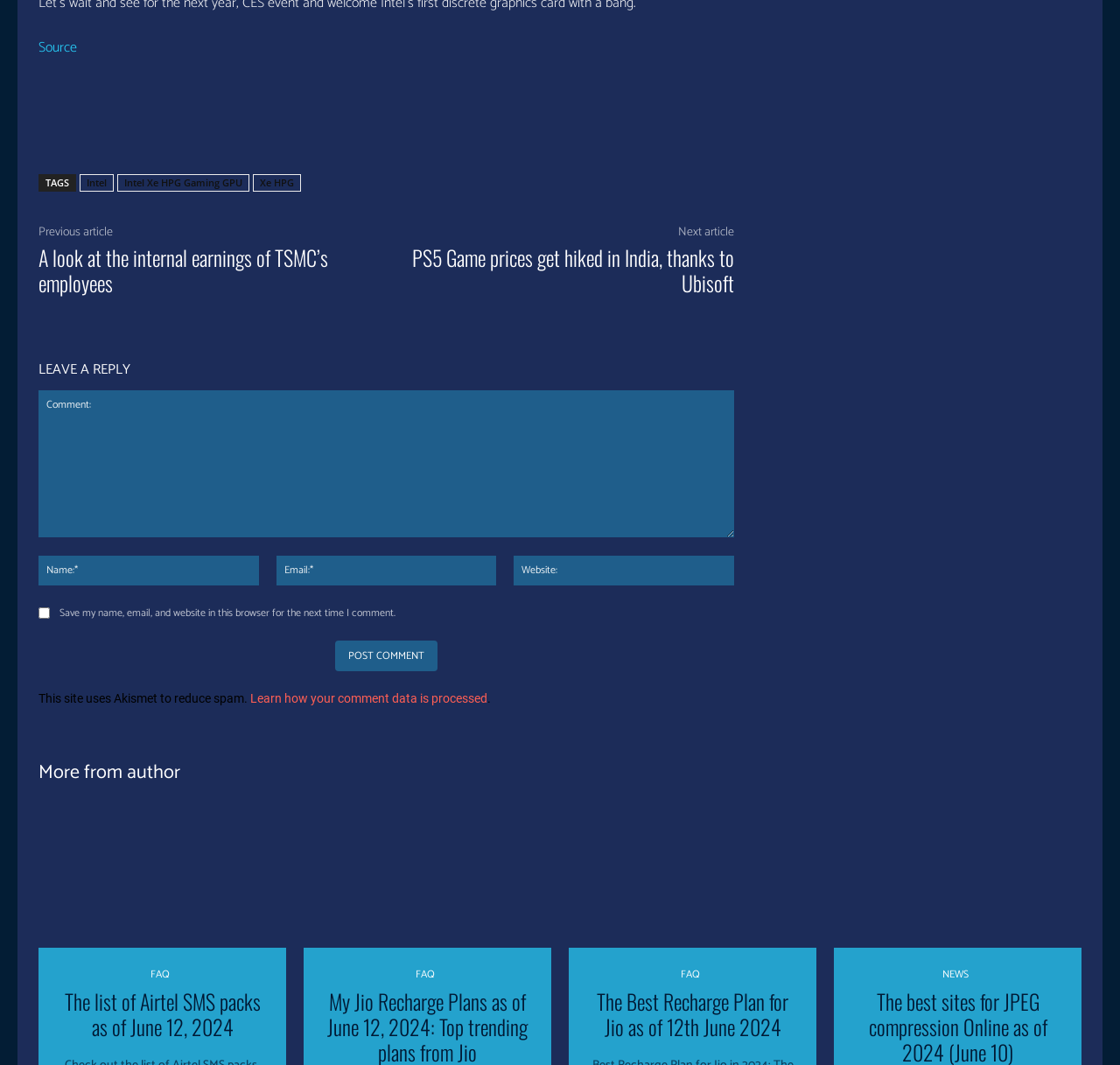Using a single word or phrase, answer the following question: 
What is the function of the 'Post Comment' button?

To submit a comment